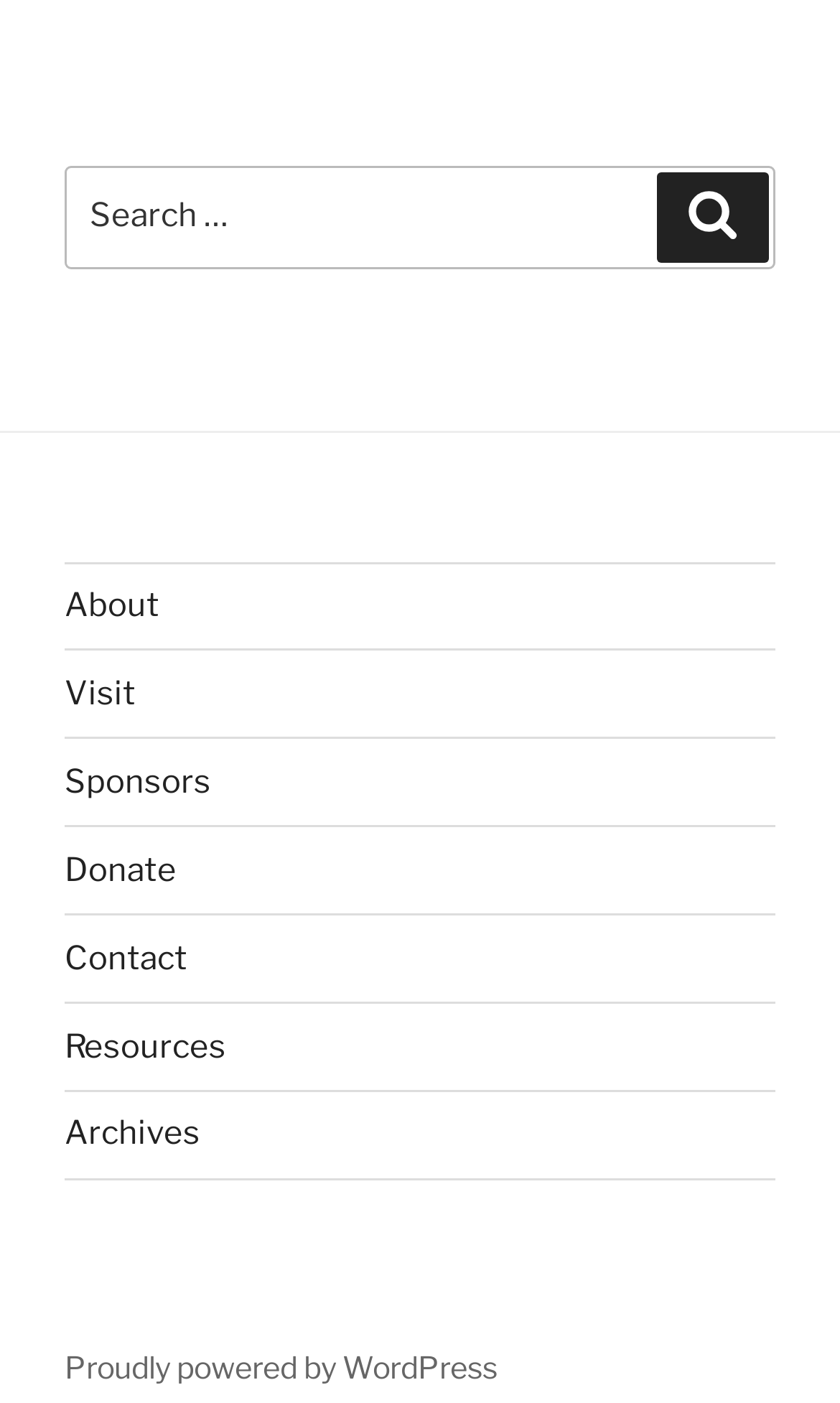Carefully examine the image and provide an in-depth answer to the question: What is the name of the platform powering this website?

At the bottom of the webpage, there is a link that says 'Proudly powered by WordPress', which indicates that this website is built using the WordPress platform.